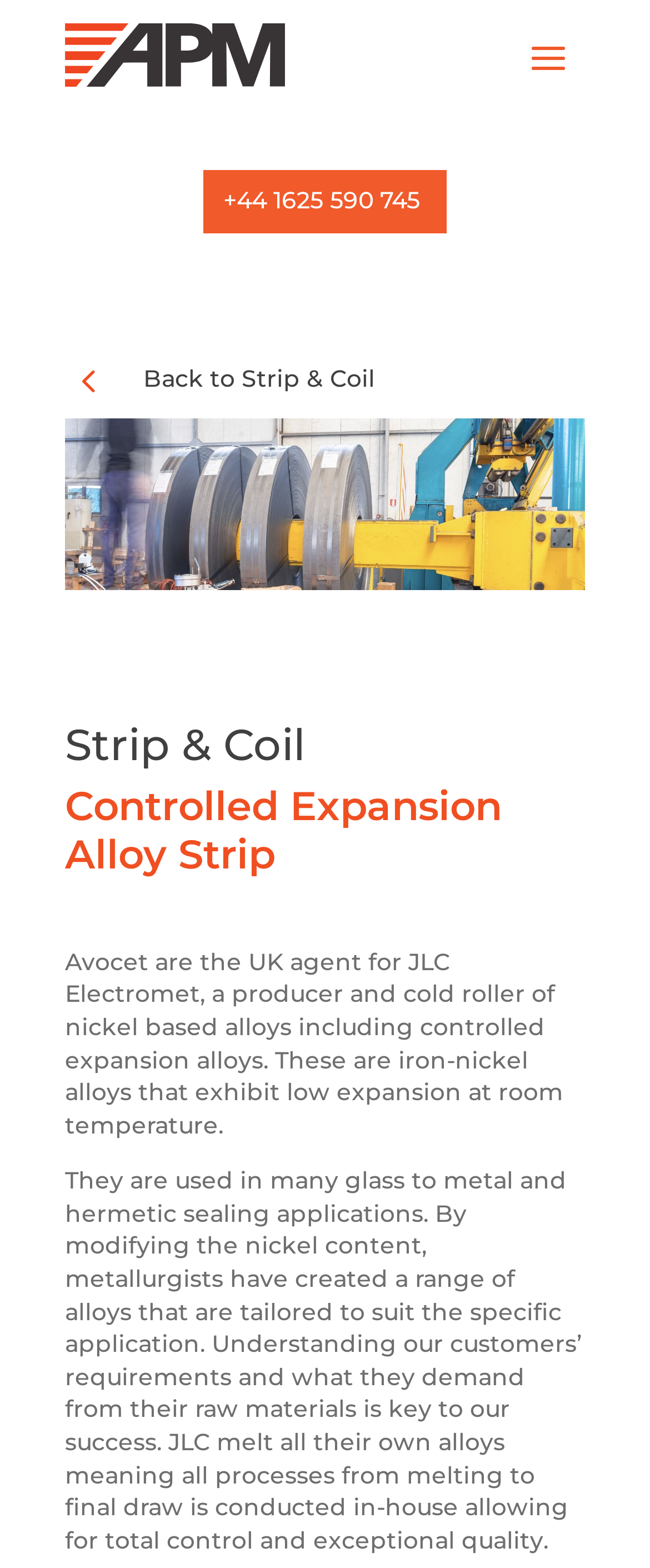Highlight the bounding box of the UI element that corresponds to this description: "+44 1625 590 745".

[0.344, 0.118, 0.646, 0.137]